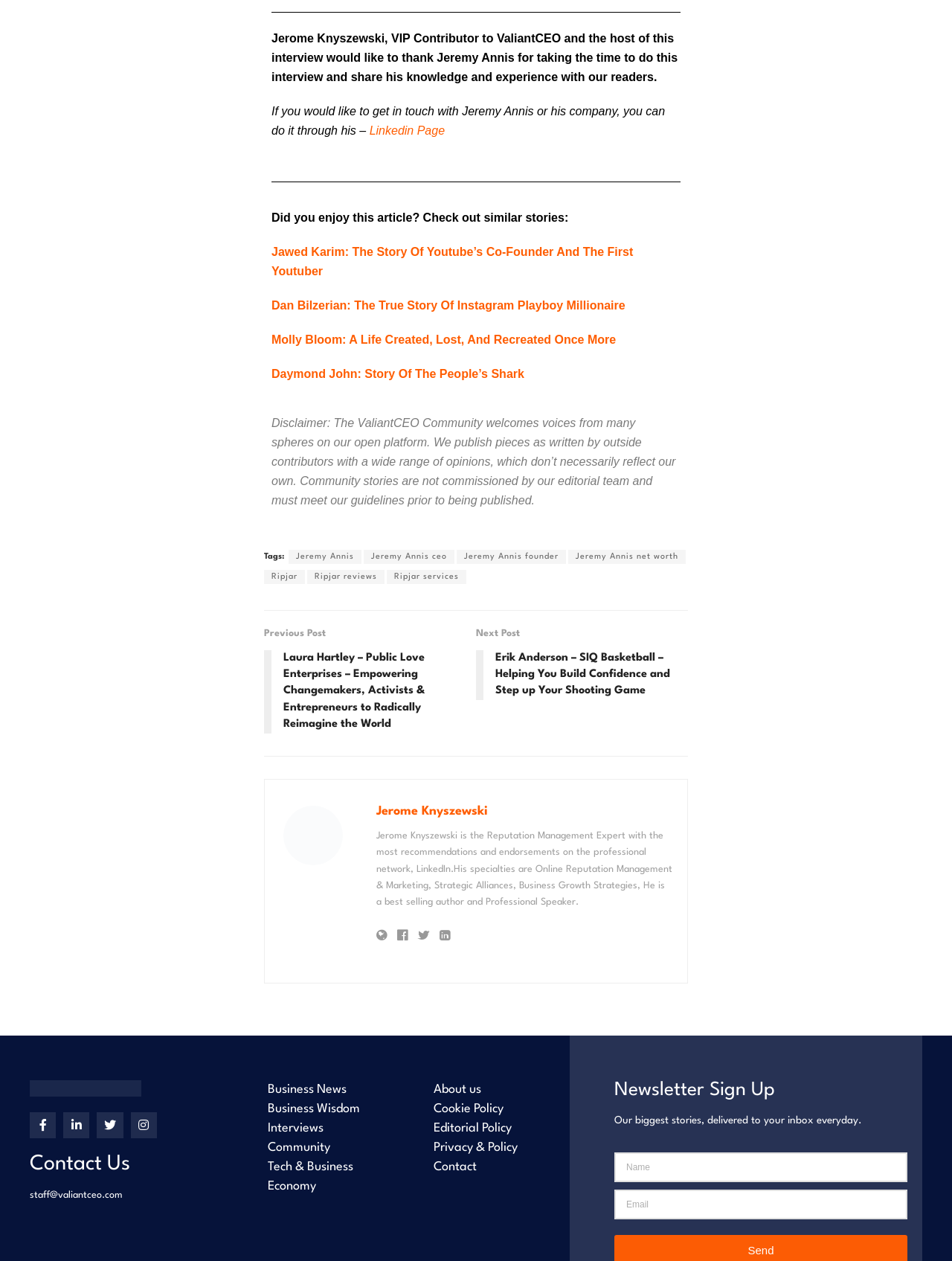Using details from the image, please answer the following question comprehensively:
What is the specialty of Jerome Knyszewski?

The specialty of Jerome Knyszewski is Online Reputation Management & Marketing, as mentioned in his description, which says 'His specialties are Online Reputation Management & Marketing, Strategic Alliances, Business Growth Strategies...'.